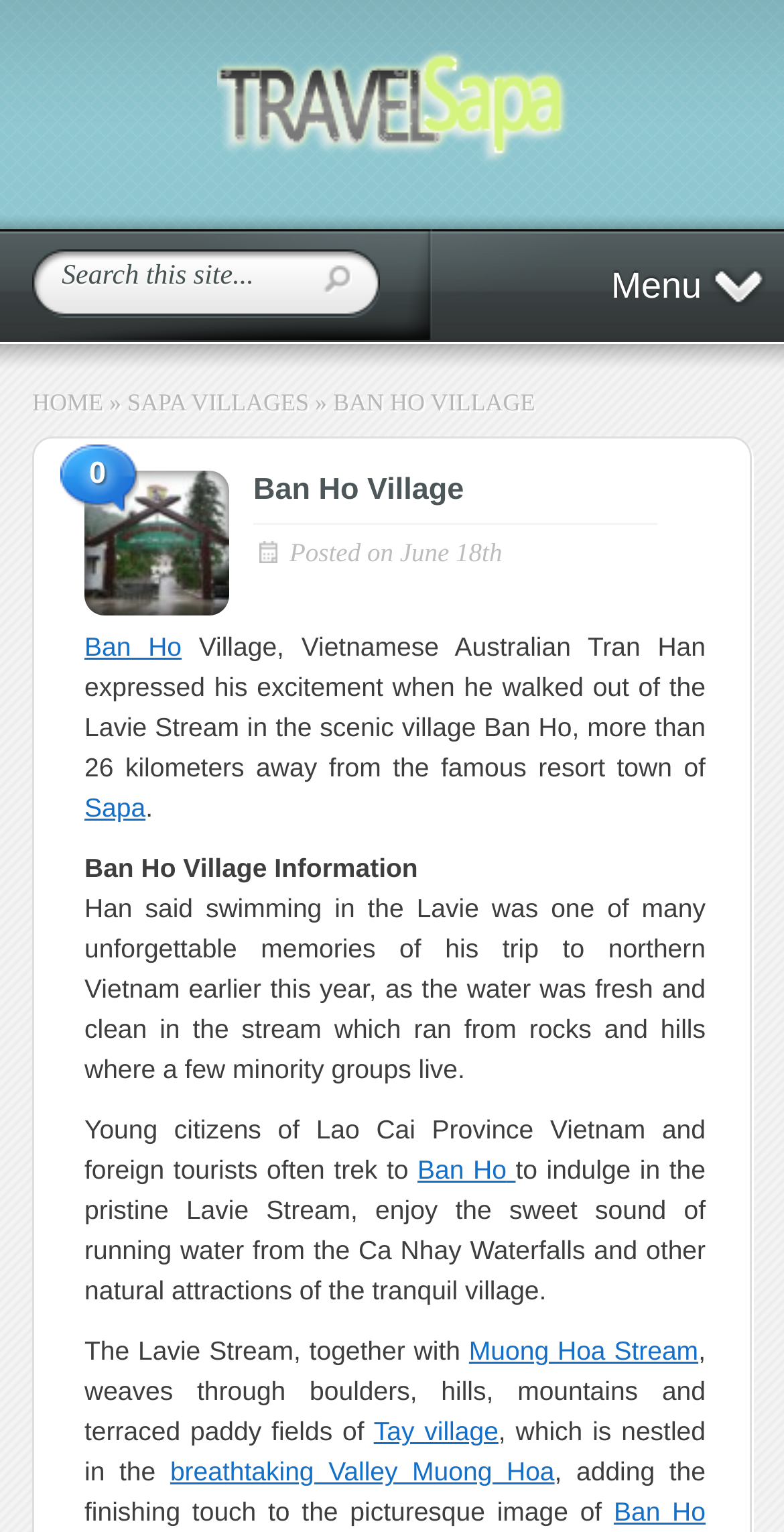Find the bounding box coordinates corresponding to the UI element with the description: "Sozialpolitik in Entwicklungsländern". The coordinates should be formatted as [left, top, right, bottom], with values as floats between 0 and 1.

None